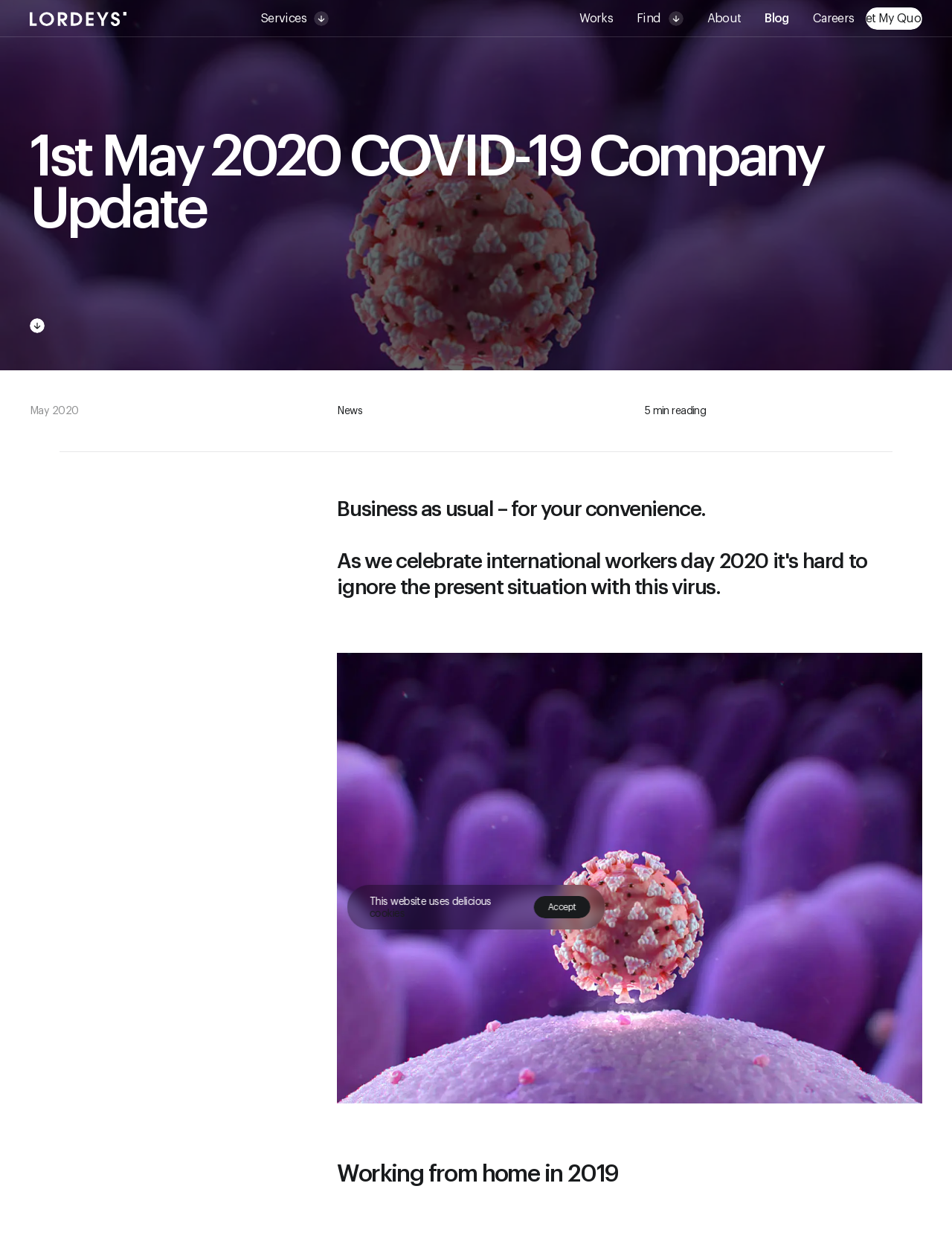Could you highlight the region that needs to be clicked to execute the instruction: "Read about MusicBreath"?

None